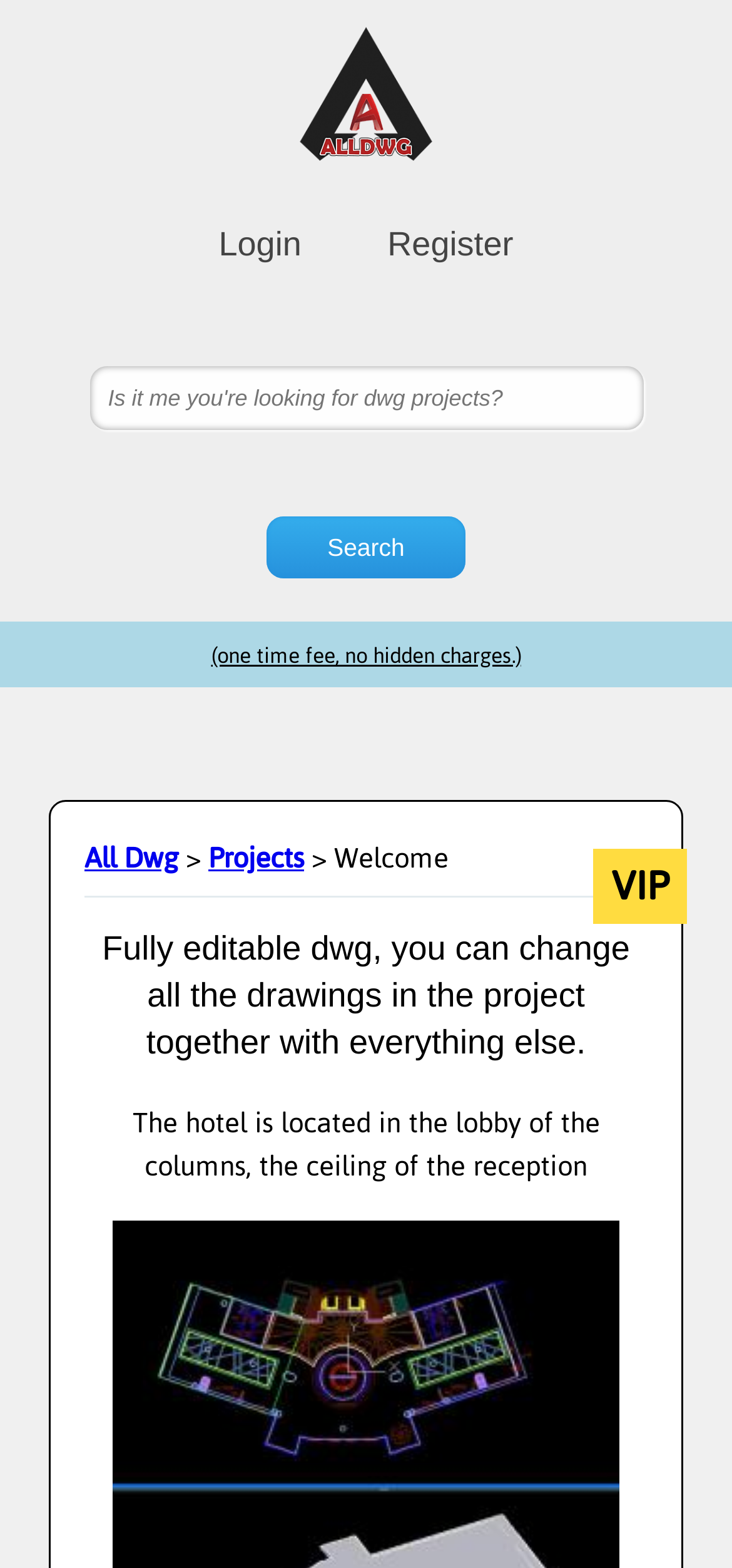What is the benefit of the dwg projects?
Please give a detailed and elaborate answer to the question based on the image.

The heading 'Fully editable dwg, you can change all the drawings in the project together with everything else.' suggests that the benefit of the dwg projects is that they are fully editable.